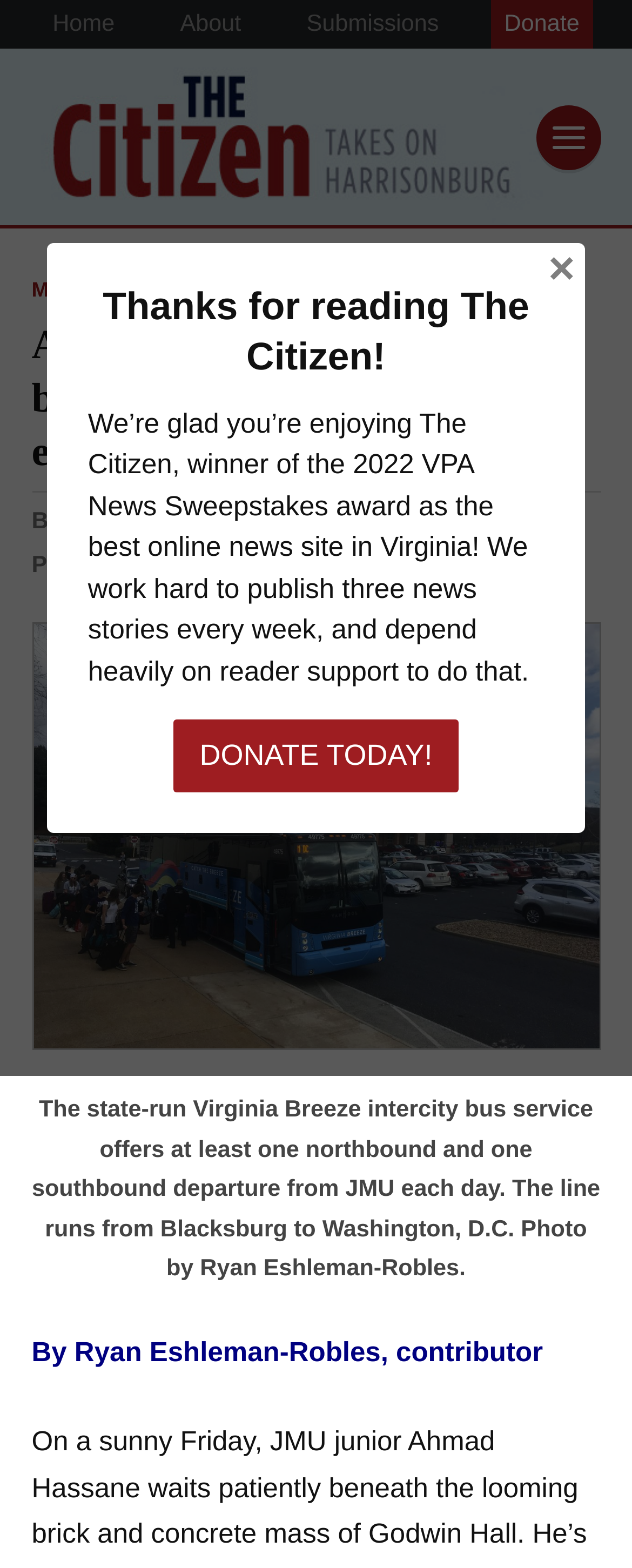Extract the bounding box coordinates for the UI element described as: "March 28, 2019".

[0.05, 0.177, 0.345, 0.193]